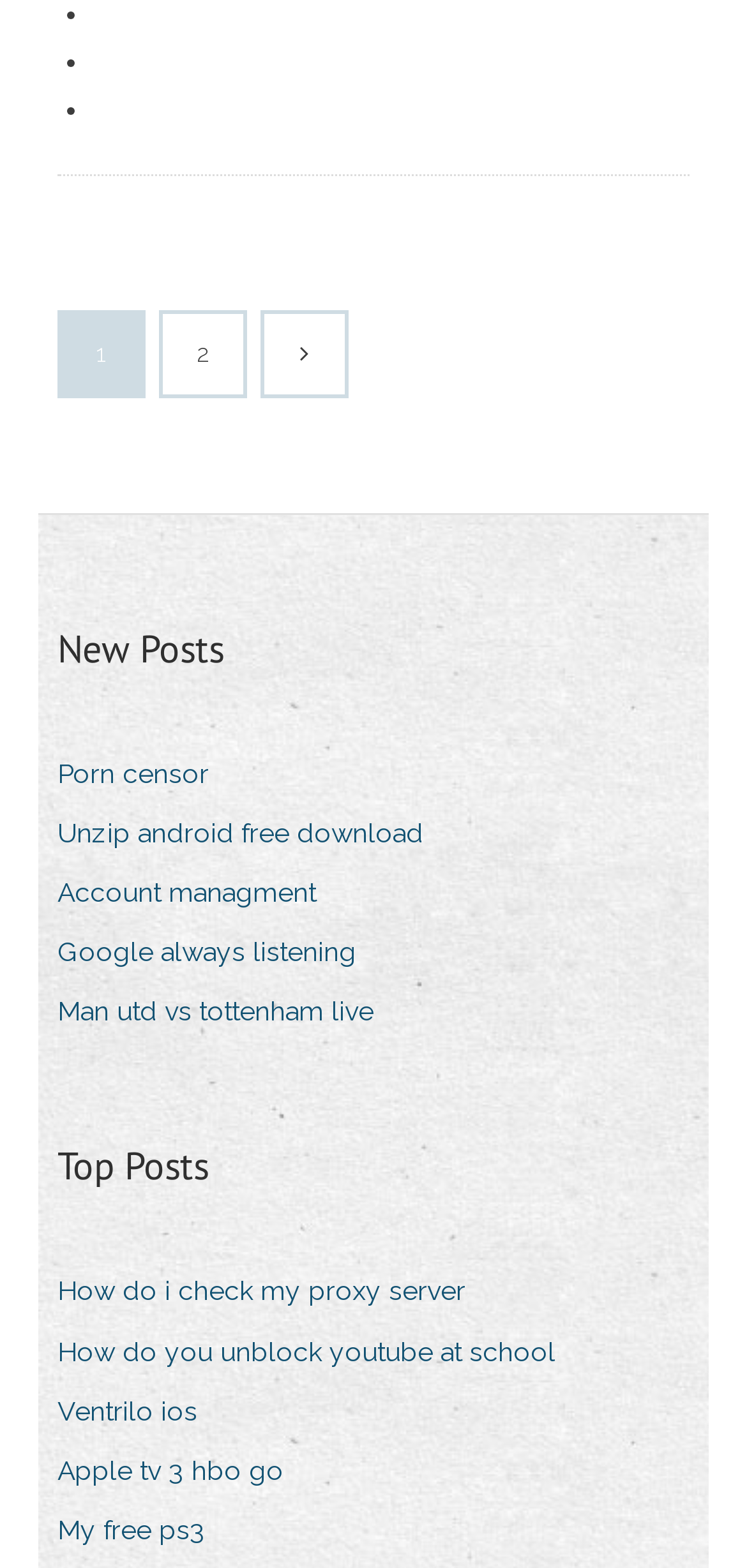Consider the image and give a detailed and elaborate answer to the question: 
What is the last link on the webpage?

The last link on the webpage is 'My free ps3' which is located at the bottom of the webpage with a bounding box of [0.077, 0.96, 0.313, 0.993].